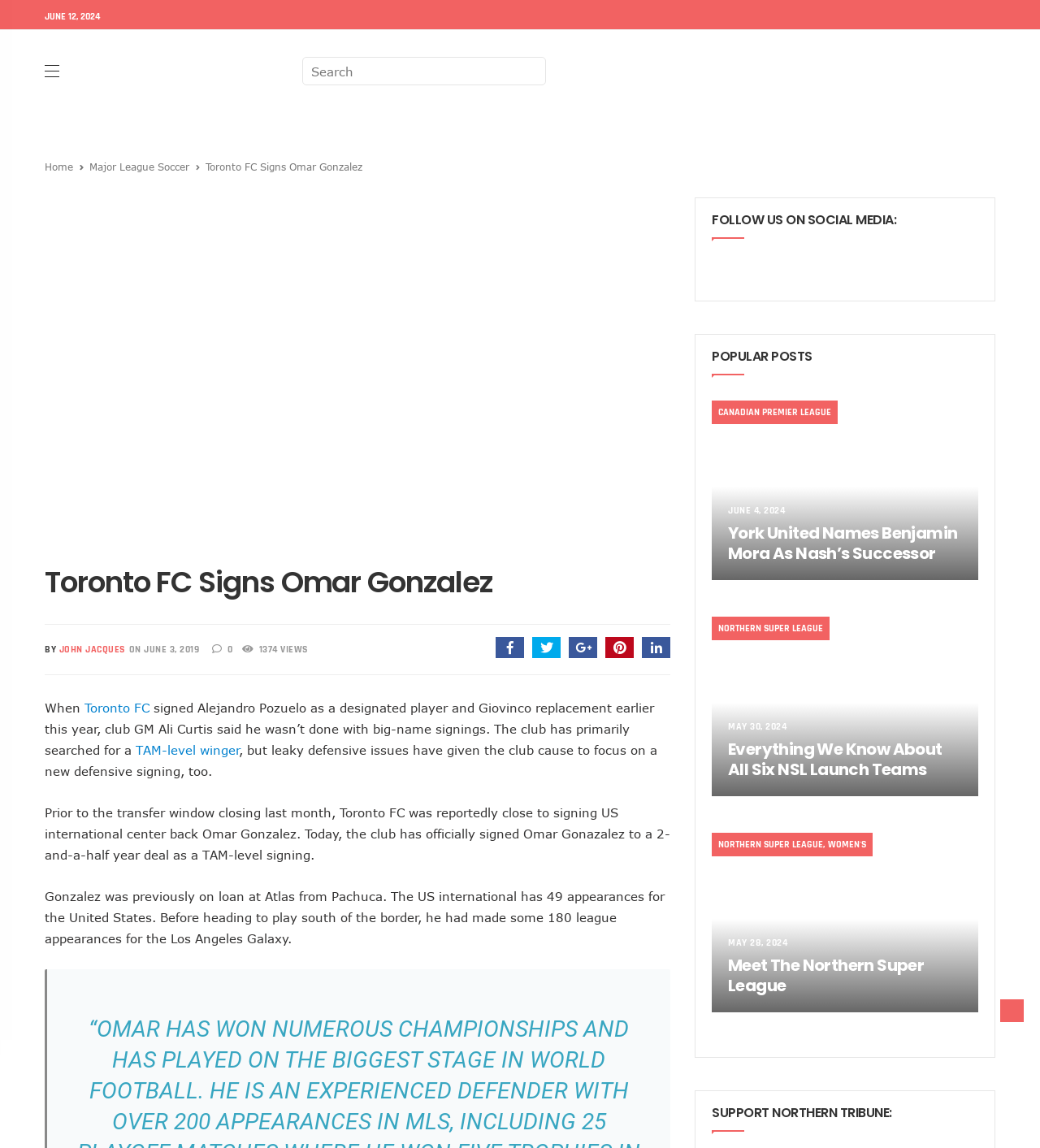Identify the bounding box for the UI element specified in this description: "35-year-old Drew Moor". The coordinates must be four float numbers between 0 and 1, formatted as [left, top, right, bottom].

[0.42, 0.957, 0.54, 0.969]